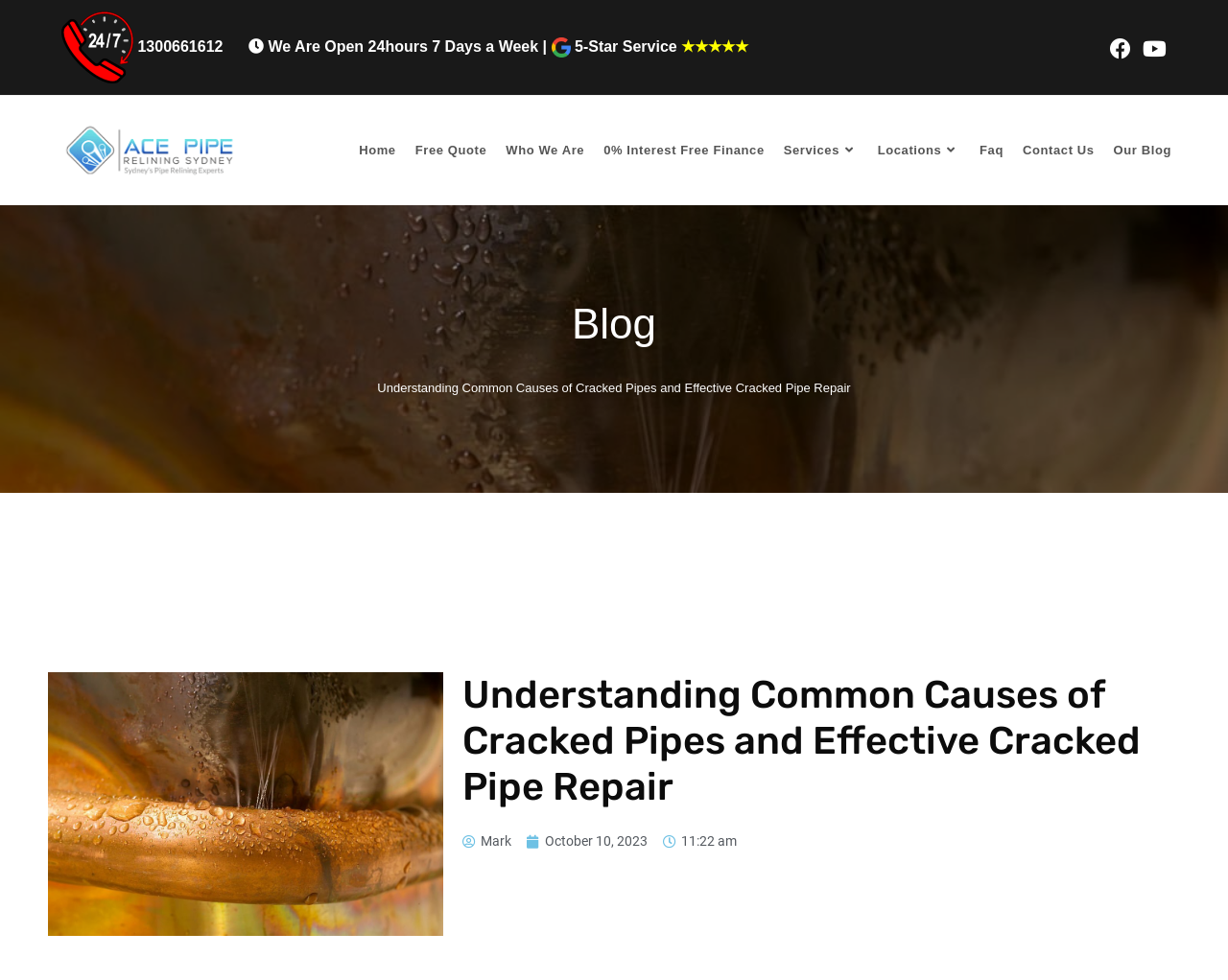Using the webpage screenshot, find the UI element described by 1300661612. Provide the bounding box coordinates in the format (top-left x, top-left y, bottom-right x, bottom-right y), ensuring all values are floating point numbers between 0 and 1.

[0.05, 0.039, 0.185, 0.056]